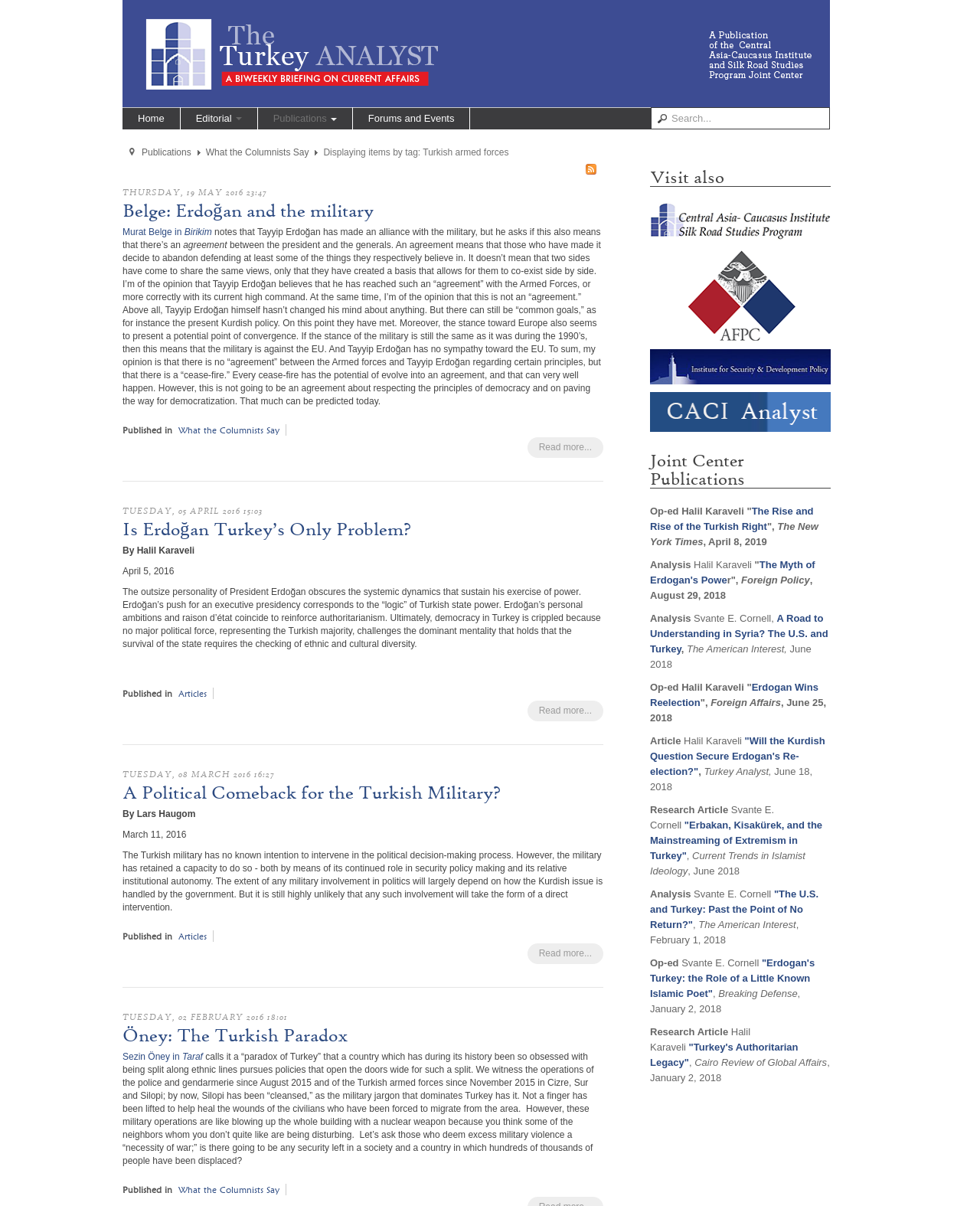How many articles are displayed on this page?
Please give a detailed and elaborate answer to the question based on the image.

I counted the number of headings with a date and a title, which are typically indicative of an article. There are 6 such headings on this page.